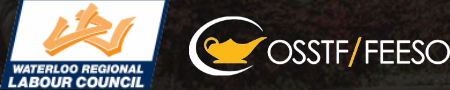What does the crown-like icon in the Waterloo Regional Labour Council logo signify?
Use the image to answer the question with a single word or phrase.

Leadership in labor advocacy